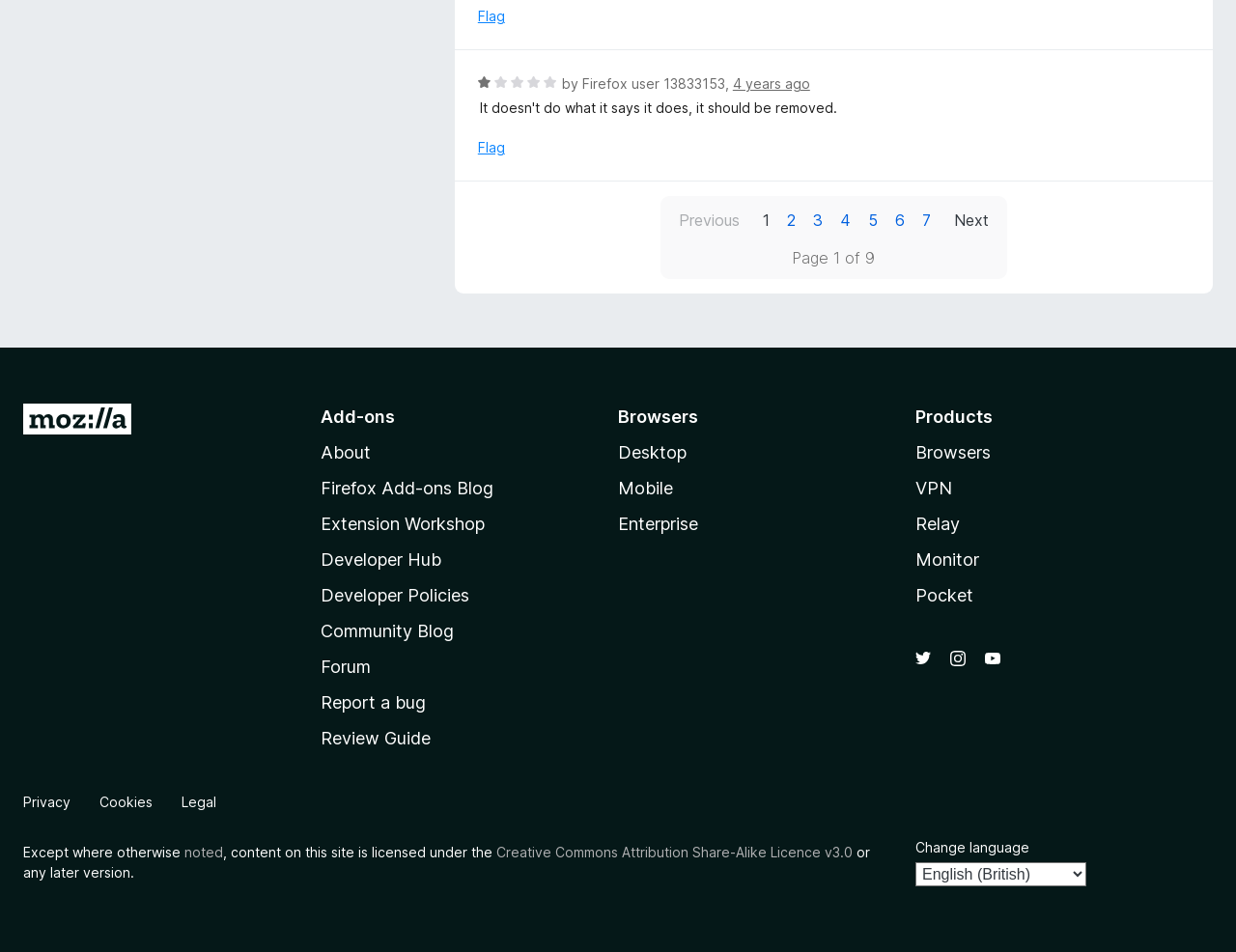Give a one-word or one-phrase response to the question:
What is the name of the add-on author?

Firefox user 13833153